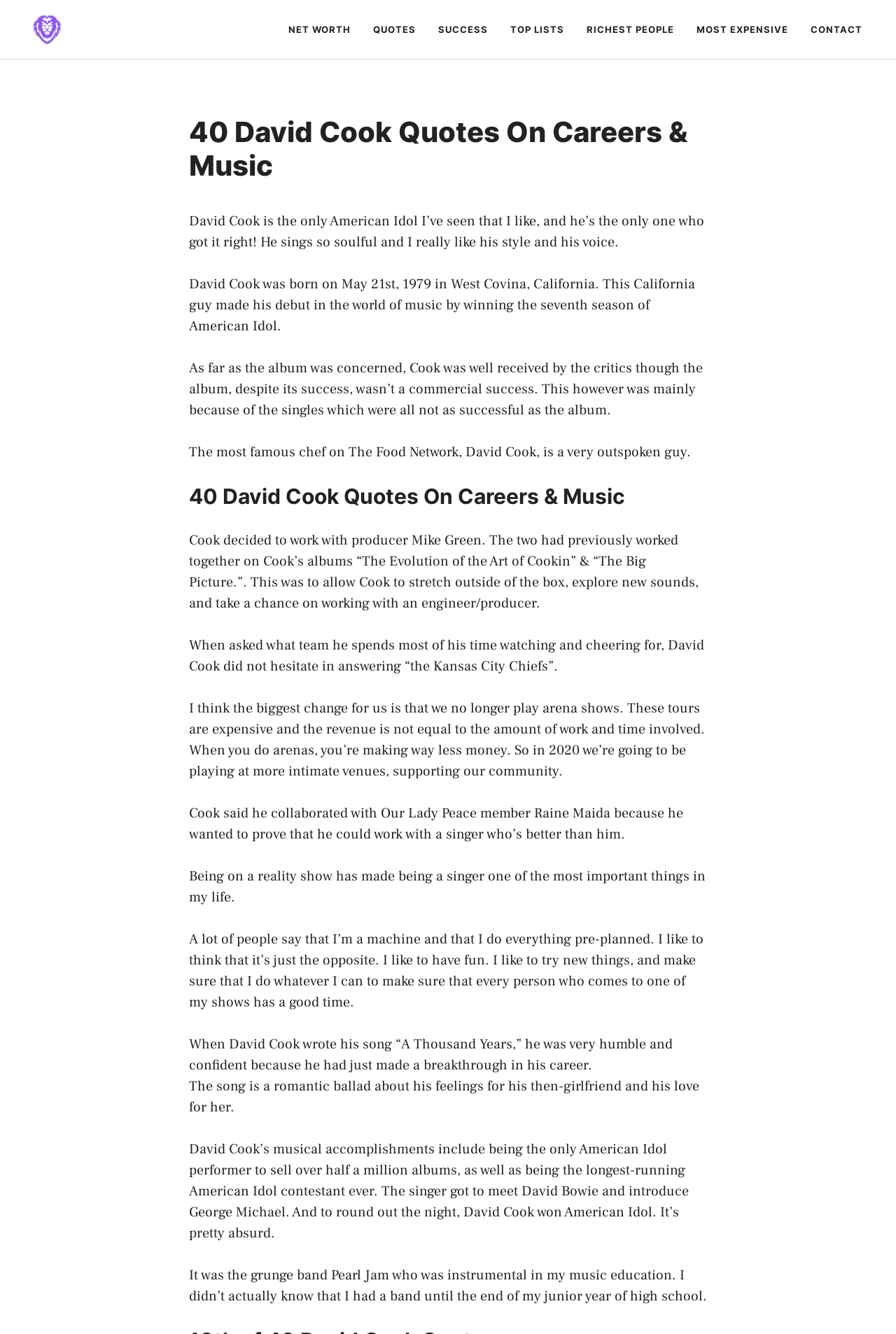What is the type of venues David Cook plans to play at in 2020?
Based on the visual content, answer with a single word or a brief phrase.

Intimate venues